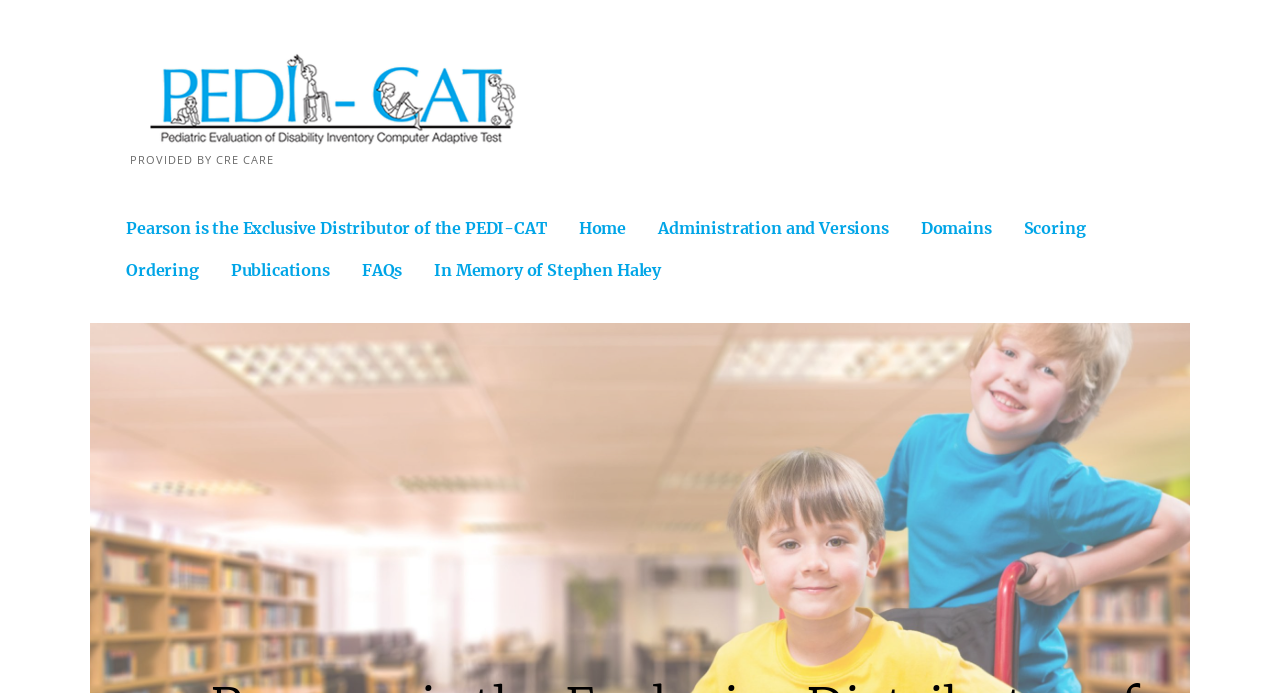Answer the question below using just one word or a short phrase: 
What is the last link in the bottom navigation bar?

In Memory of Stephen Haley